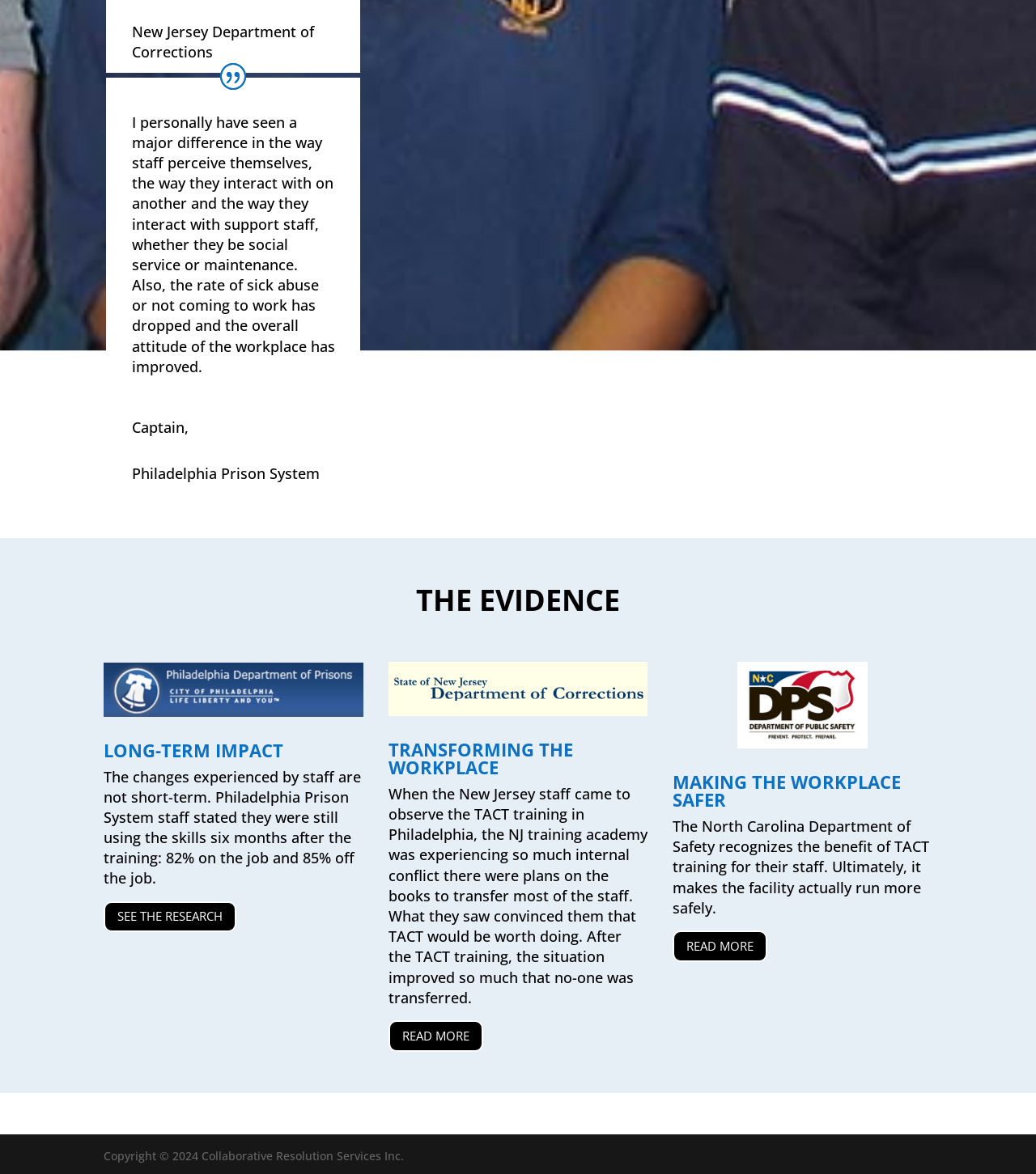How many links are there on the webpage?
Please provide a single word or phrase as your answer based on the screenshot.

7